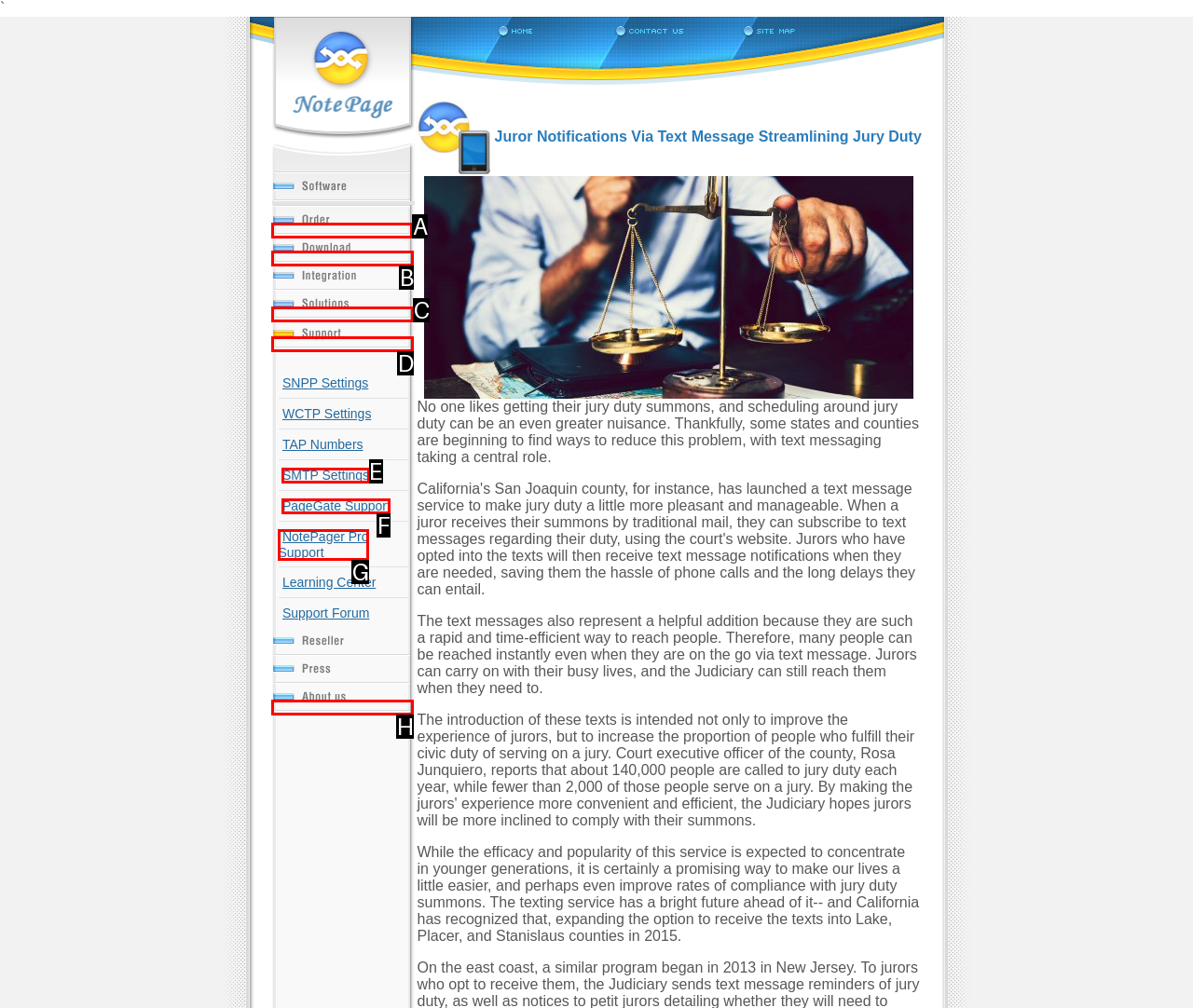Pick the HTML element that should be clicked to execute the task: View NotePage Orders
Respond with the letter corresponding to the correct choice.

A